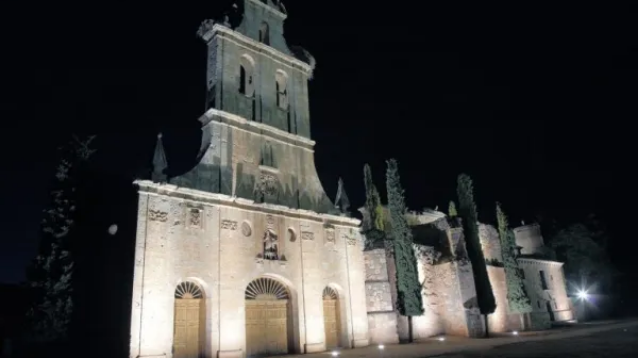Use the details in the image to answer the question thoroughly: 
What is the ambiance of the venue?

The caption describes the ambiance of the venue as 'romantic' due to the soft, warm lighting and the presence of cypress trees, creating an enchanting backdrop perfect for weddings and celebrations.